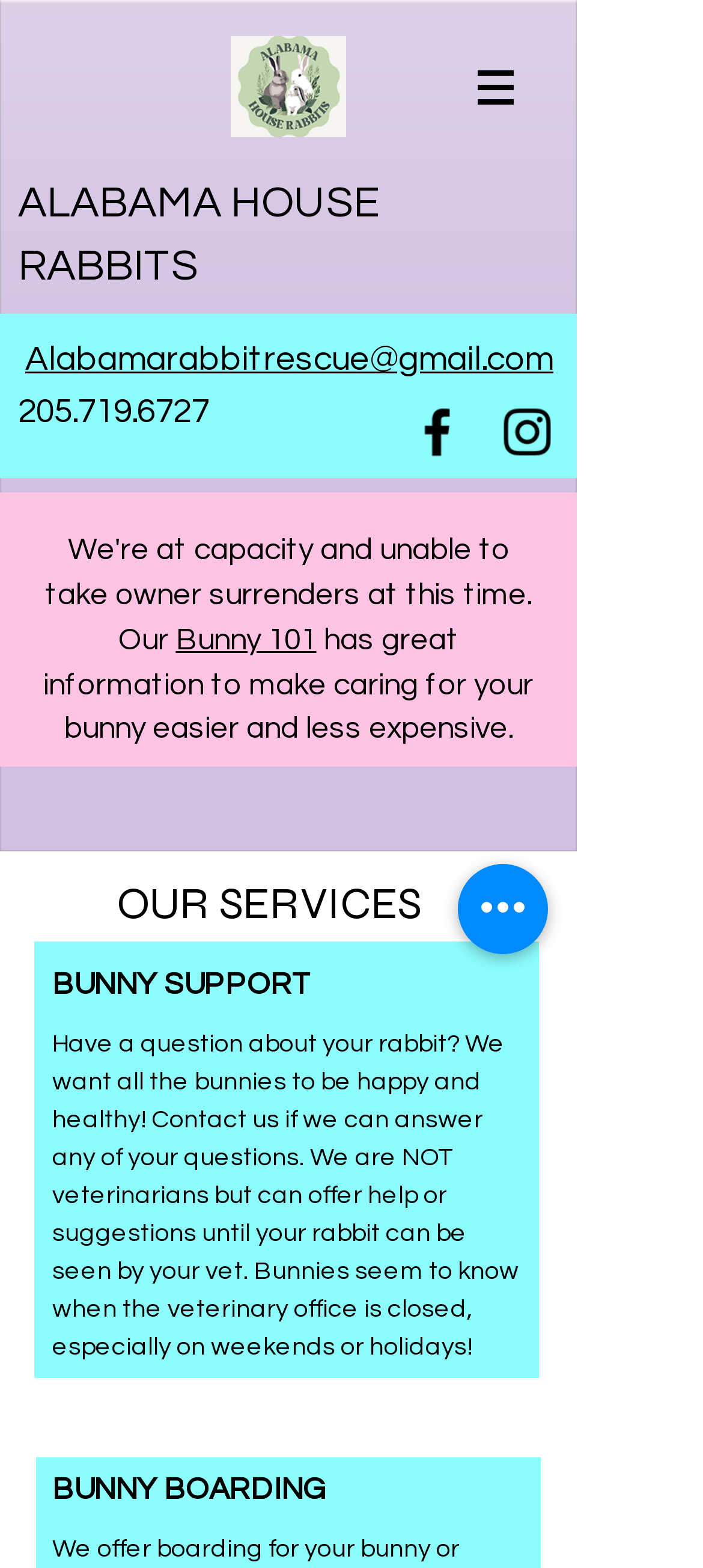What is the 'BUNNY BOARDING' service?
From the image, provide a succinct answer in one word or a short phrase.

Rabbit boarding